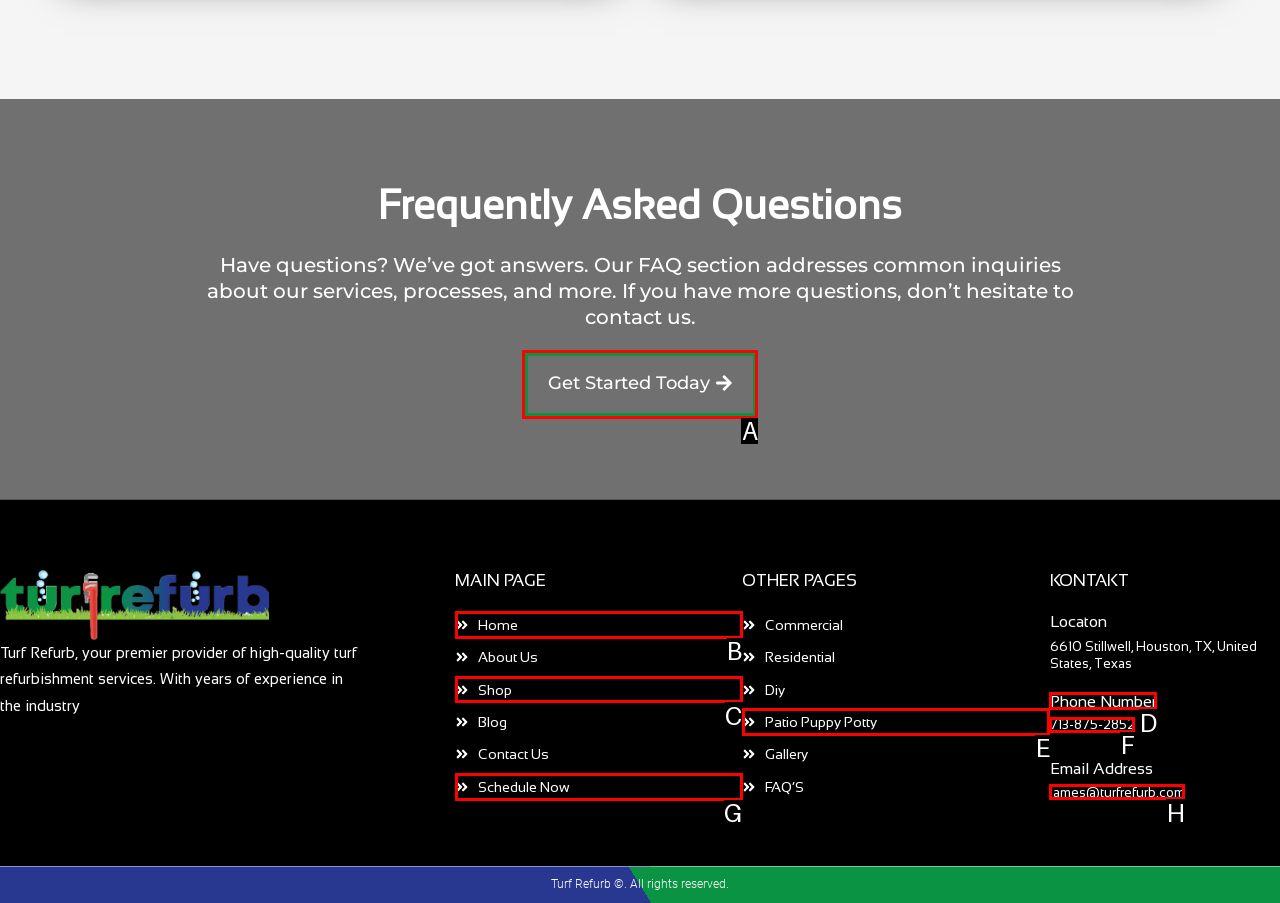Determine the right option to click to perform this task: Click on Get Started Today
Answer with the correct letter from the given choices directly.

A